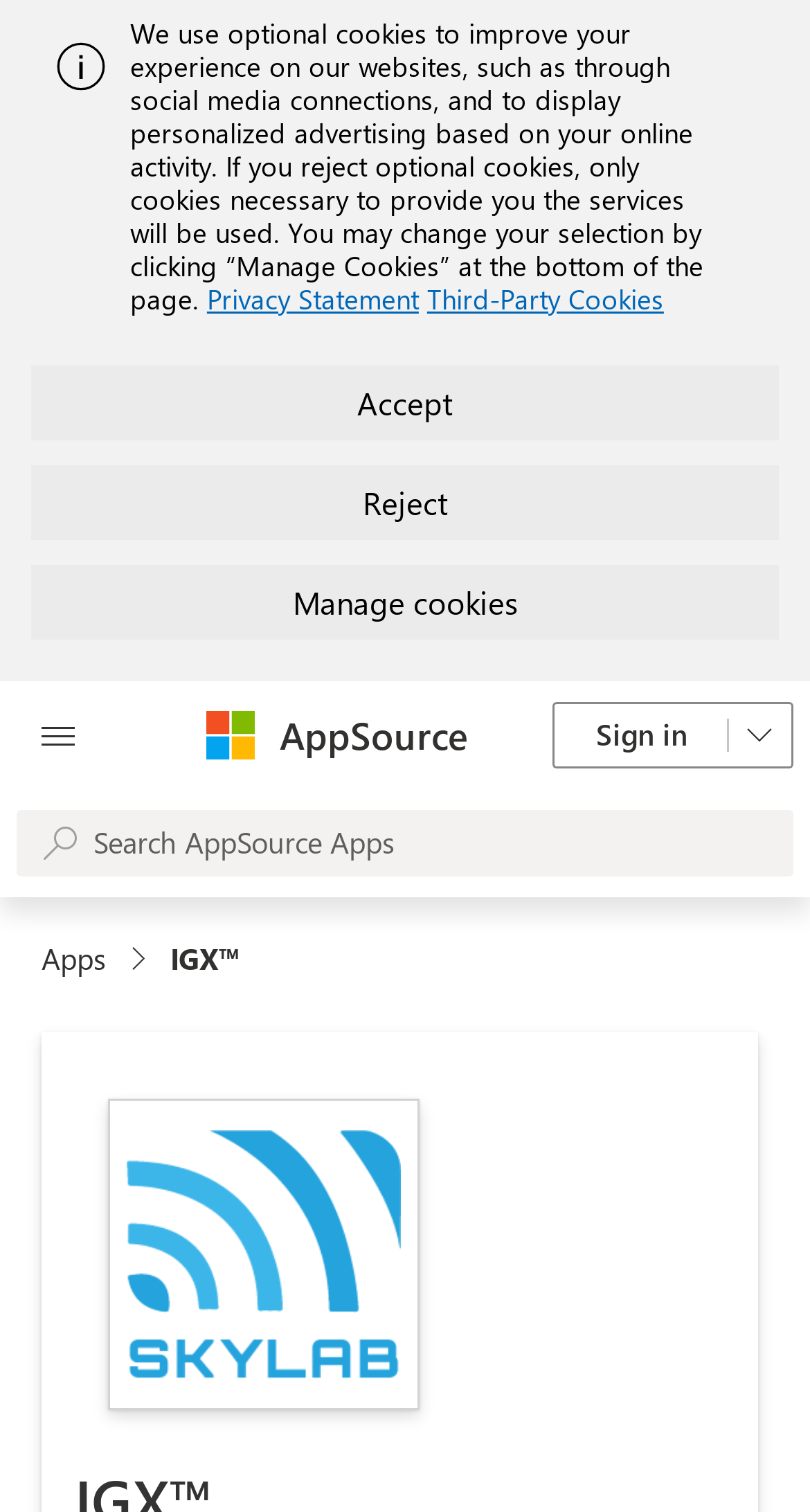What is the logo above the search bar?
Observe the image and answer the question with a one-word or short phrase response.

IGX